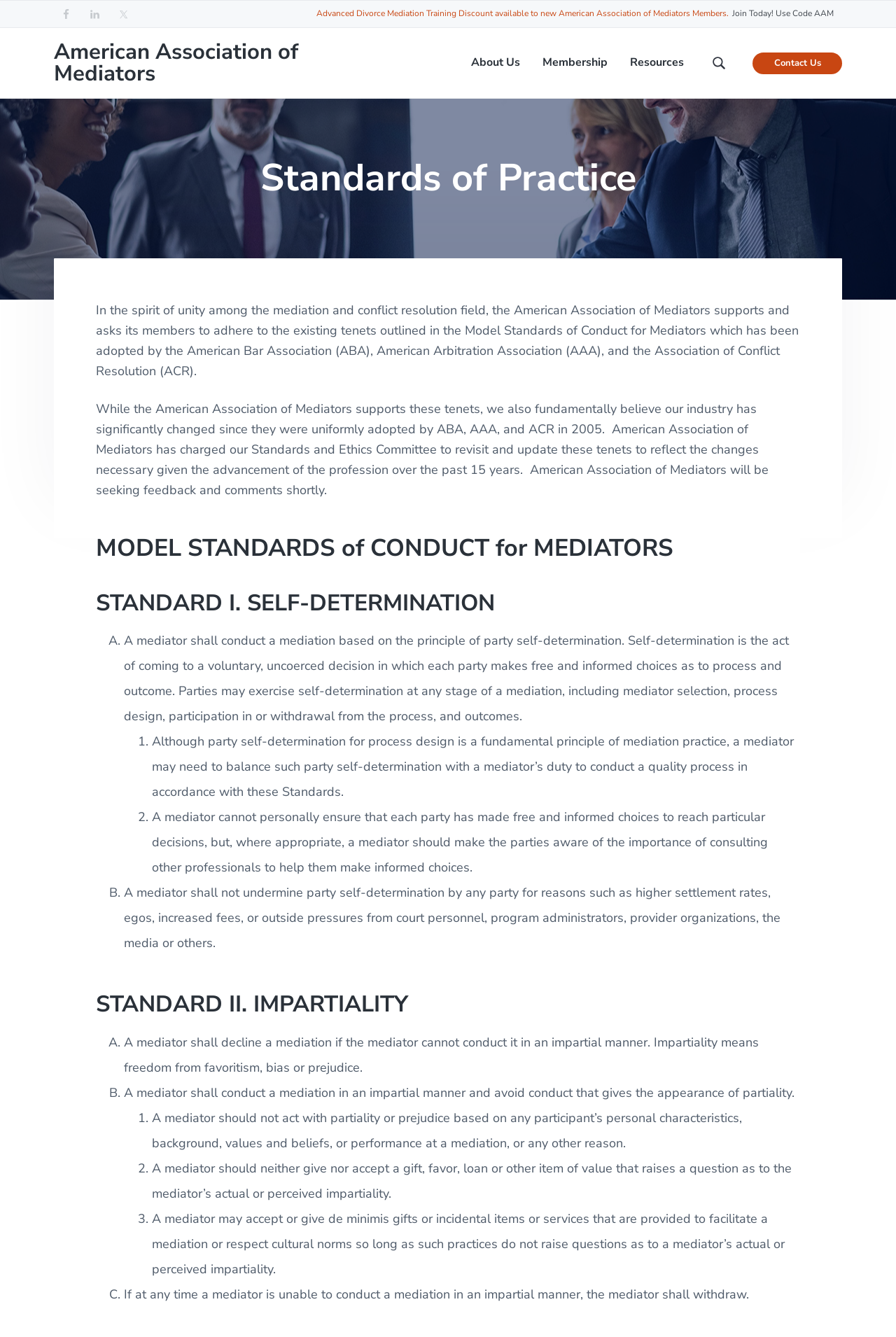Identify the bounding box coordinates of the clickable section necessary to follow the following instruction: "Go to About Us". The coordinates should be presented as four float numbers from 0 to 1, i.e., [left, top, right, bottom].

[0.526, 0.04, 0.58, 0.054]